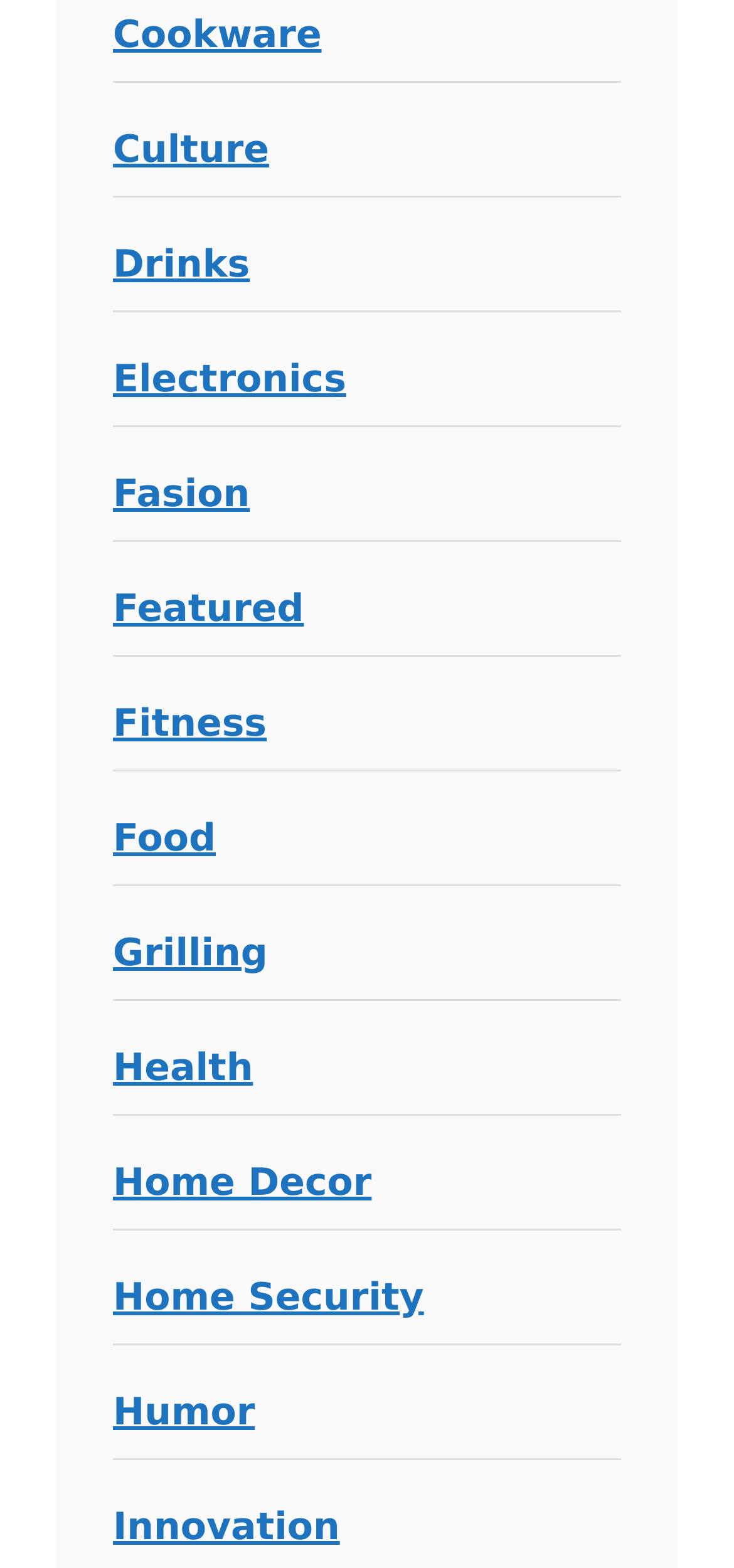Predict the bounding box of the UI element based on the description: "Home Security". The coordinates should be four float numbers between 0 and 1, formatted as [left, top, right, bottom].

[0.154, 0.812, 0.578, 0.841]